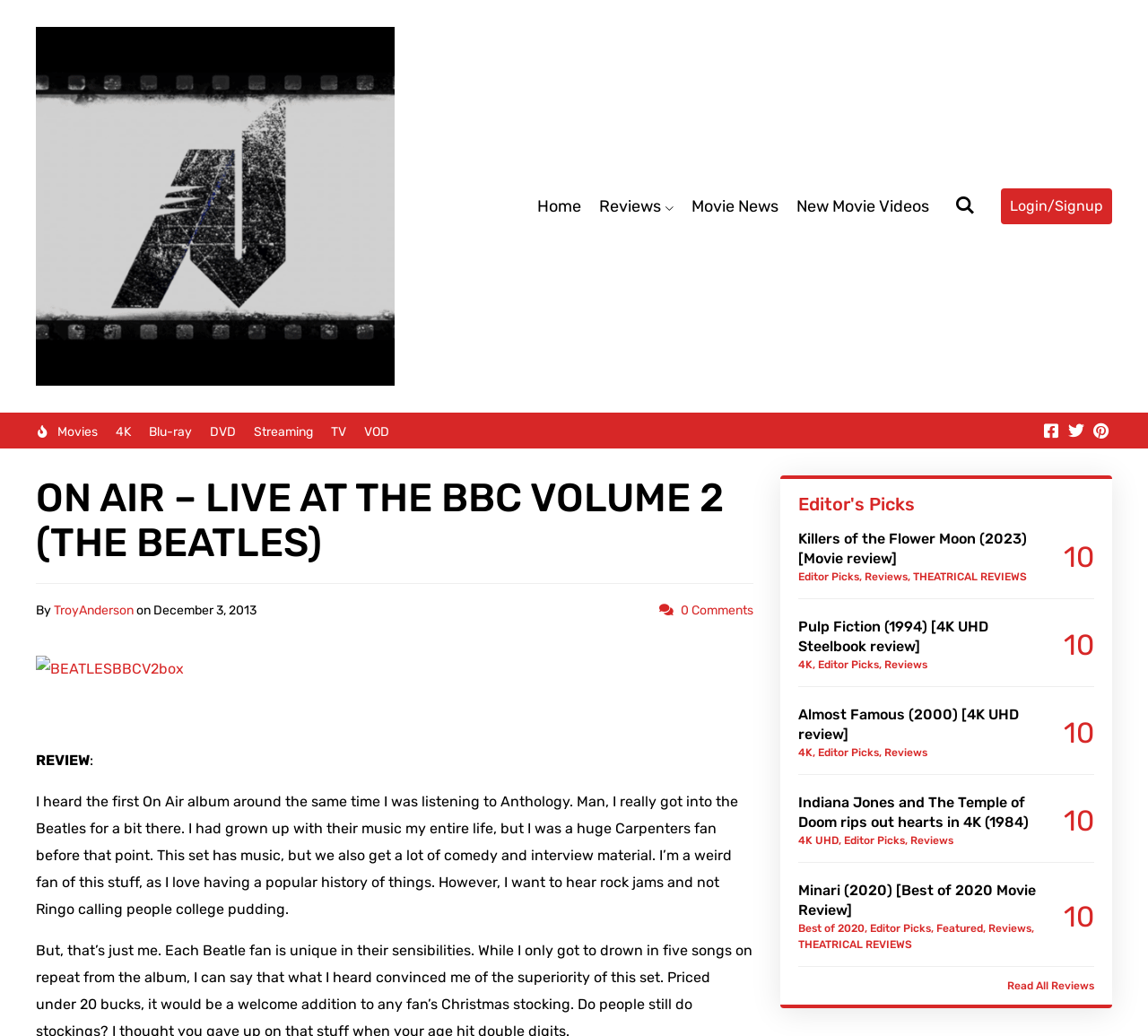Please identify the bounding box coordinates of the element that needs to be clicked to execute the following command: "Read all reviews". Provide the bounding box using four float numbers between 0 and 1, formatted as [left, top, right, bottom].

[0.877, 0.945, 0.953, 0.958]